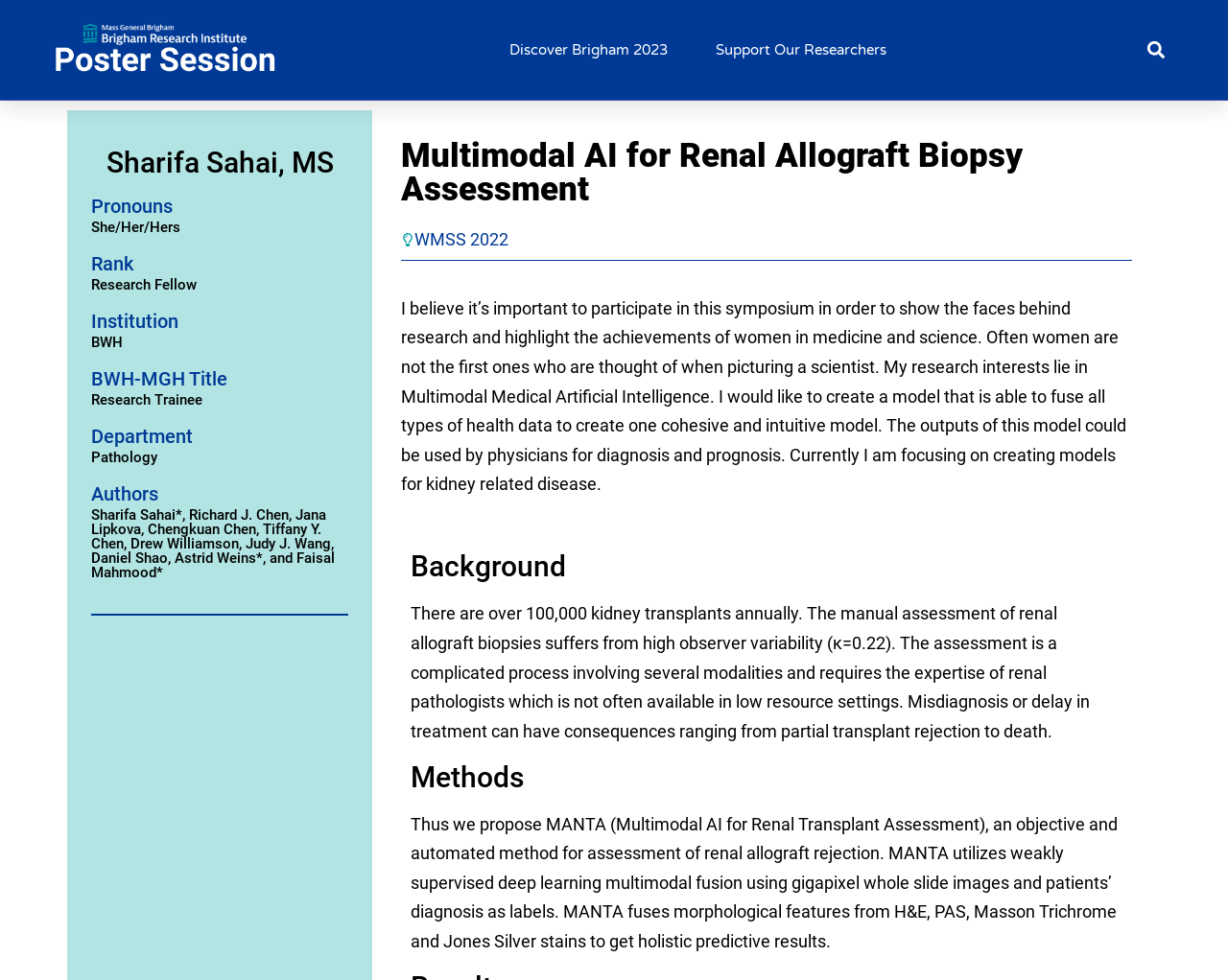Give a concise answer using only one word or phrase for this question:
What is the institution affiliated with Sharifa Sahai?

BWH